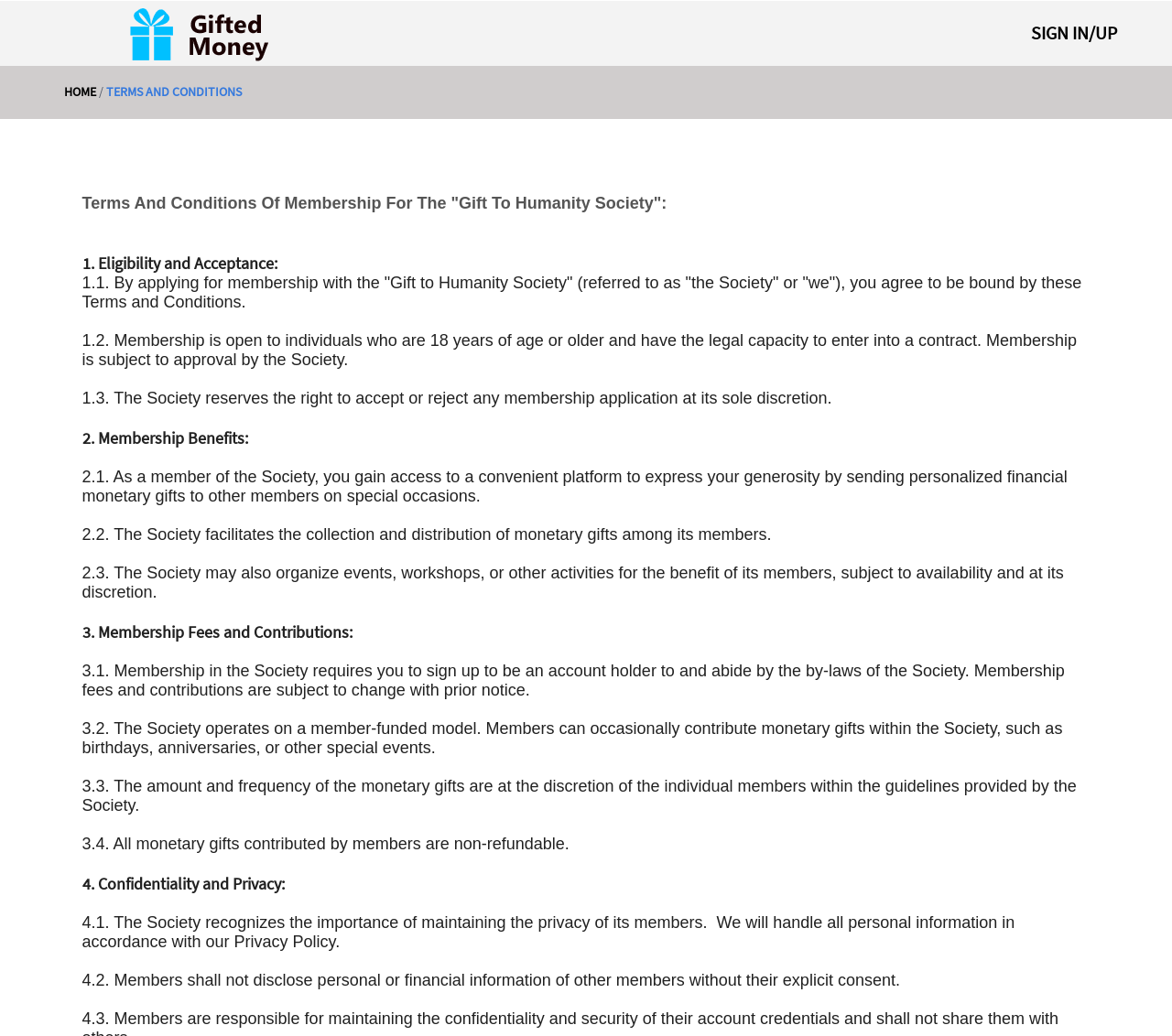Describe all the significant parts and information present on the webpage.

The webpage is titled "Gifted Money" and appears to be a terms and conditions page for a membership-based organization called the "Gift to Humanity Society". 

At the top left of the page, there is a link to the "HOME" page, followed by a slash, and then a link to the "TERMS AND CONDITIONS" page. 

On the top right, there is a link to "SIGN IN/UP". 

Below the top navigation, there is a dropdown option with the title "Terms And Conditions Of Membership For The 'Gift To Humanity Society'". 

The main content of the page is divided into sections, each with a heading and multiple paragraphs of text. The sections are: "1. Eligibility and Acceptance", "2. Membership Benefits", "3. Membership Fees and Contributions", and "4. Confidentiality and Privacy". 

Each section has multiple paragraphs of text that describe the terms and conditions of membership, including eligibility, benefits, fees, and confidentiality. The text is dense and appears to be a formal agreement between the society and its members.